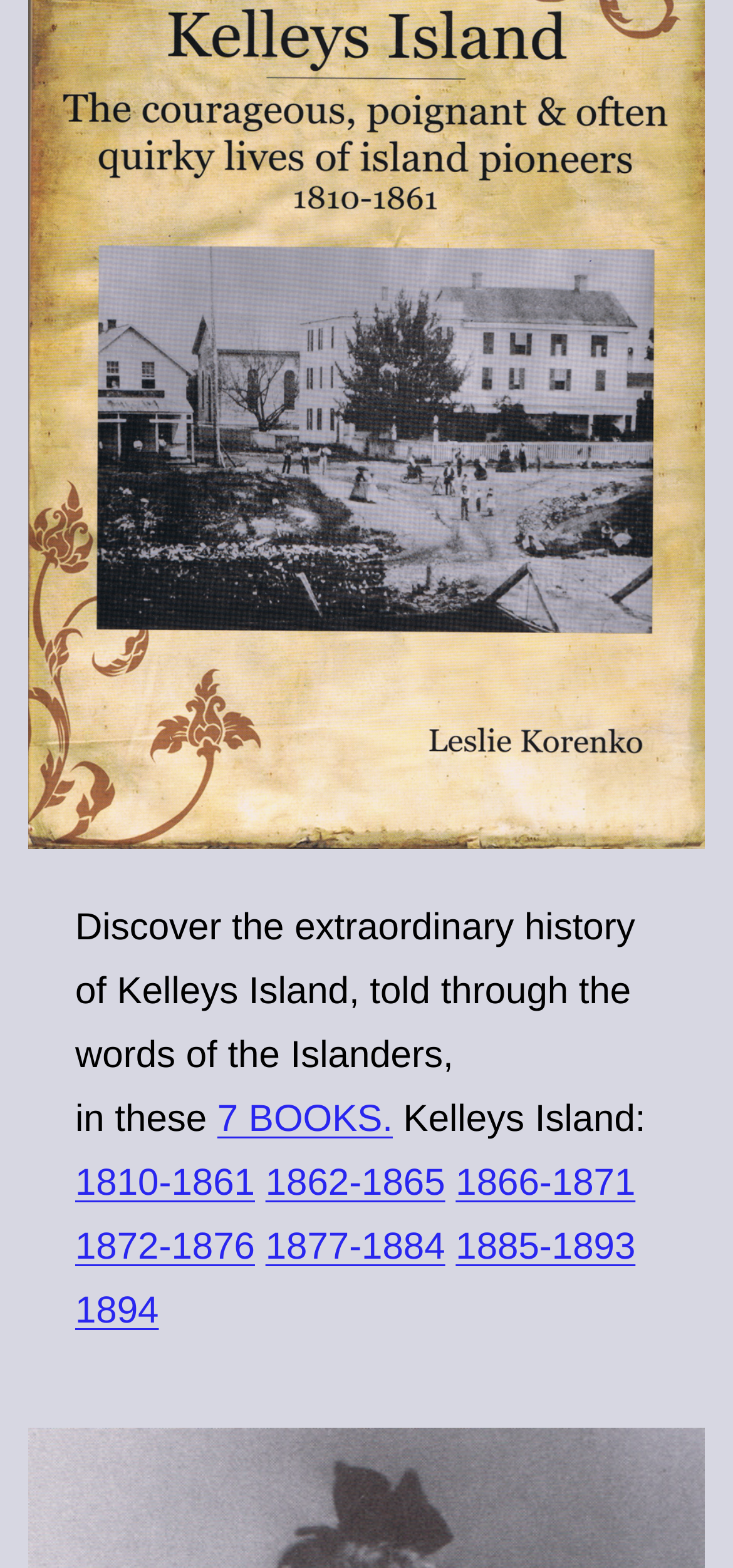Respond to the following question with a brief word or phrase:
What is the earliest time period covered on the webpage?

1810-1861